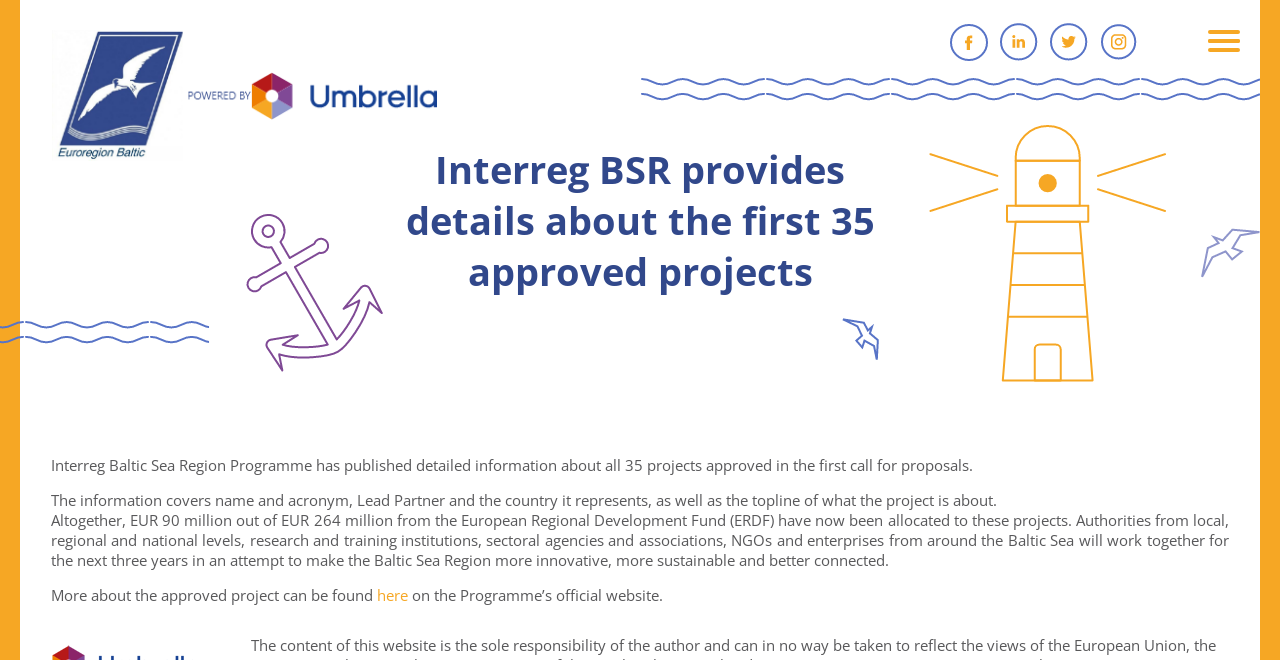For the given element description Current Projects, determine the bounding box coordinates of the UI element. The coordinates should follow the format (top-left x, top-left y, bottom-right x, bottom-right y) and be within the range of 0 to 1.

[0.05, 0.312, 0.35, 0.468]